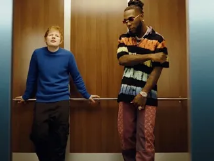Convey all the details present in the image.

In an engaging scene, two musicians share an intimate moment in an elevator, showcasing their unique styles and camaraderie. One artist is dressed in a bright blue sweater with a relaxed demeanor, leaning against the elevator wall, while the other, sporting a vibrant striped shirt and stylish accessories, stands confidently with arms crossed. This image embodies the creative collaboration between Burna Boy and Ed Sheeran for their track "For My Hand," highlighting the fusion of cultures and musical influences that characterize their work. The backdrop of the elevator adds a contemporary touch, emphasizing their connection and the electrifying energy of their partnership in music.